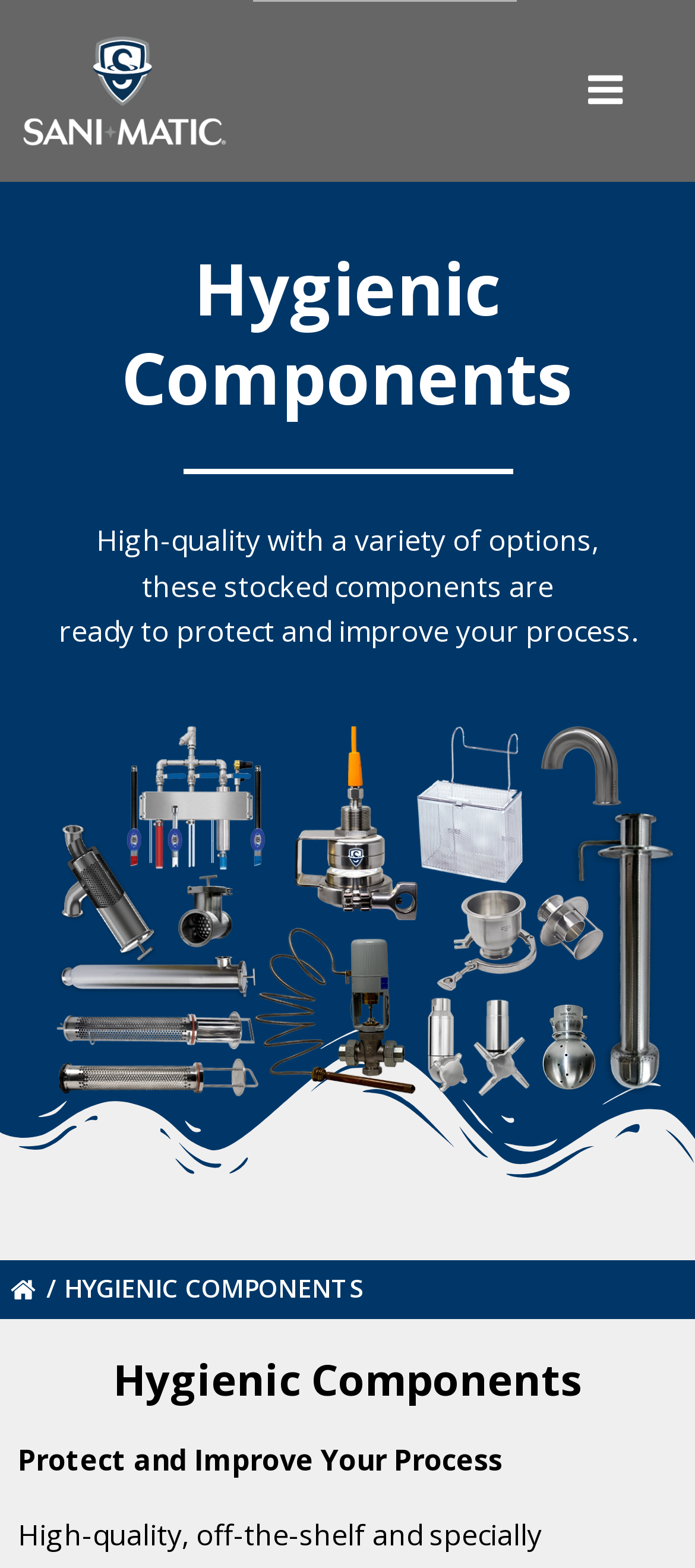Provide the bounding box coordinates, formatted as (top-left x, top-left y, bottom-right x, bottom-right y), with all values being floating point numbers between 0 and 1. Identify the bounding box of the UI element that matches the description: Net Worth

None